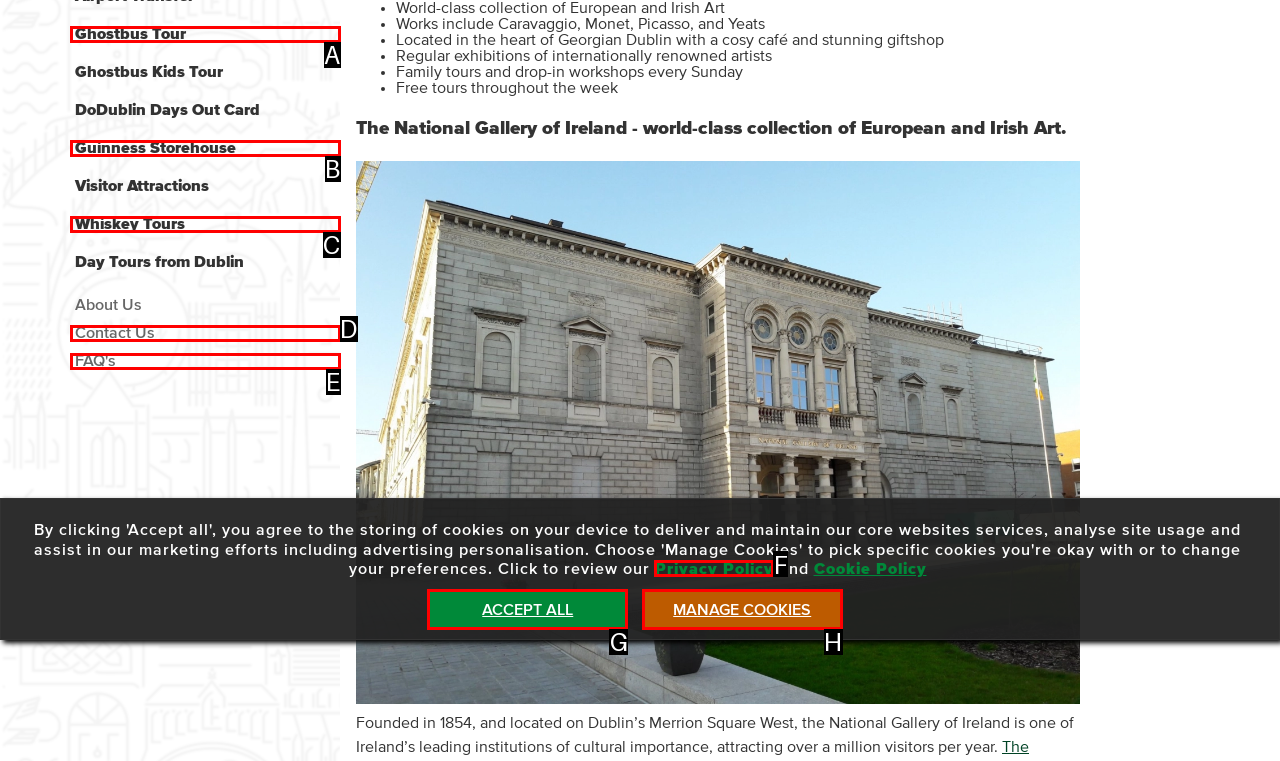Determine which option matches the description: Privacy Policy. Answer using the letter of the option.

F